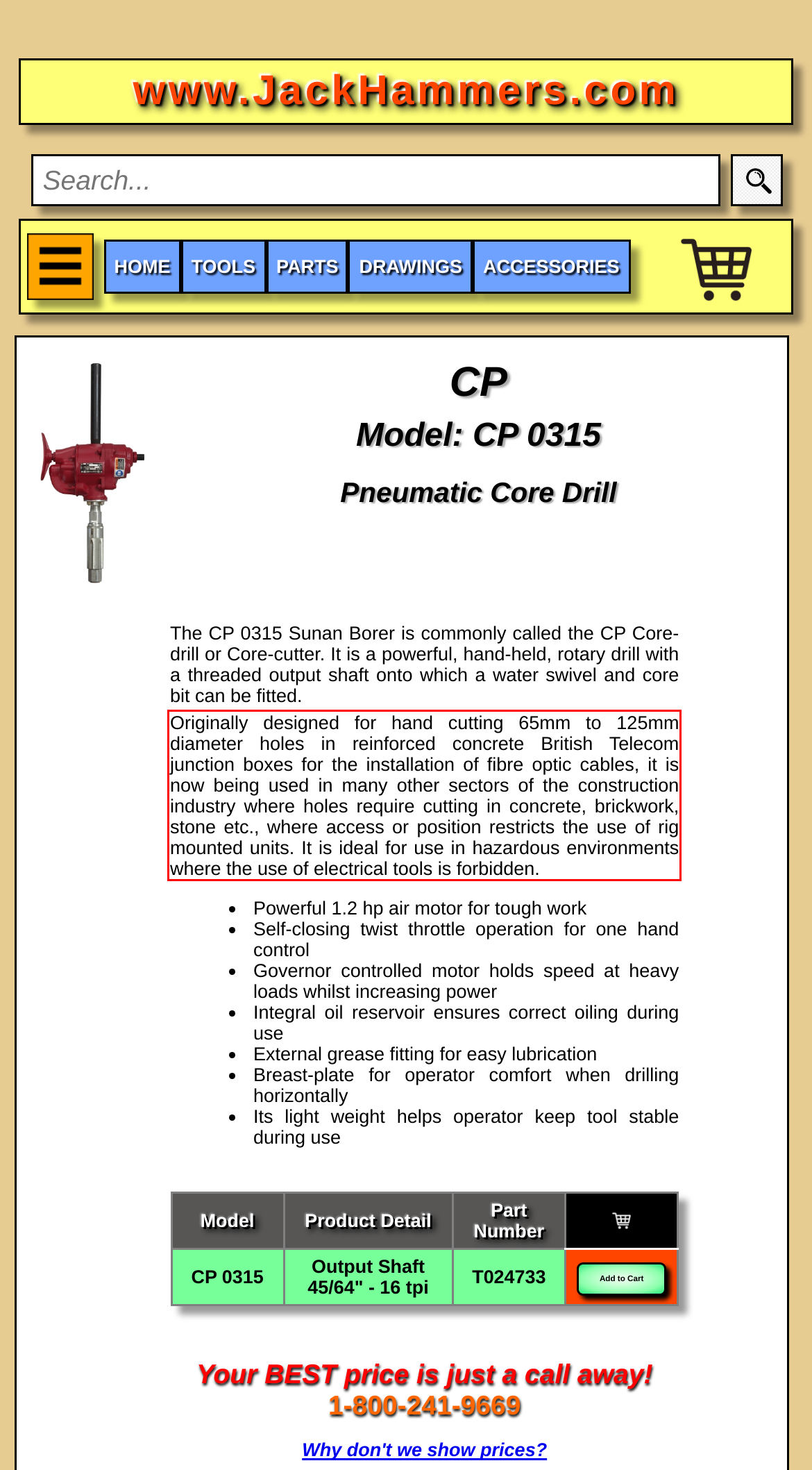Examine the screenshot of the webpage, locate the red bounding box, and perform OCR to extract the text contained within it.

Originally designed for hand cutting 65mm to 125mm diameter holes in reinforced concrete British Telecom junction boxes for the installation of fibre optic cables, it is now being used in many other sectors of the construction industry where holes require cutting in concrete, brickwork, stone etc., where access or position restricts the use of rig mounted units. It is ideal for use in hazardous environments where the use of electrical tools is forbidden.